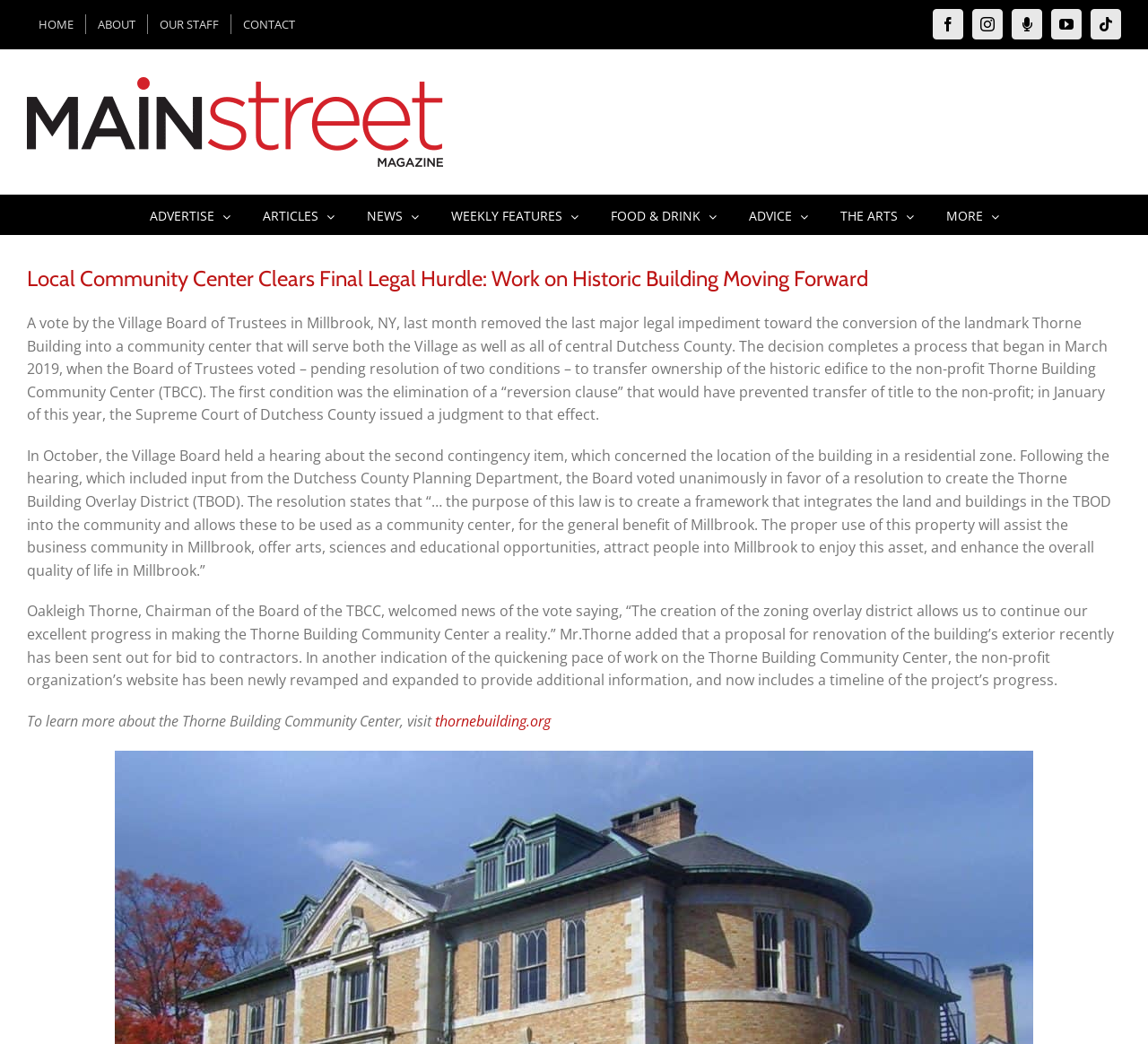Please provide a brief answer to the following inquiry using a single word or phrase:
What is the current status of the renovation proposal?

Sent out for bid